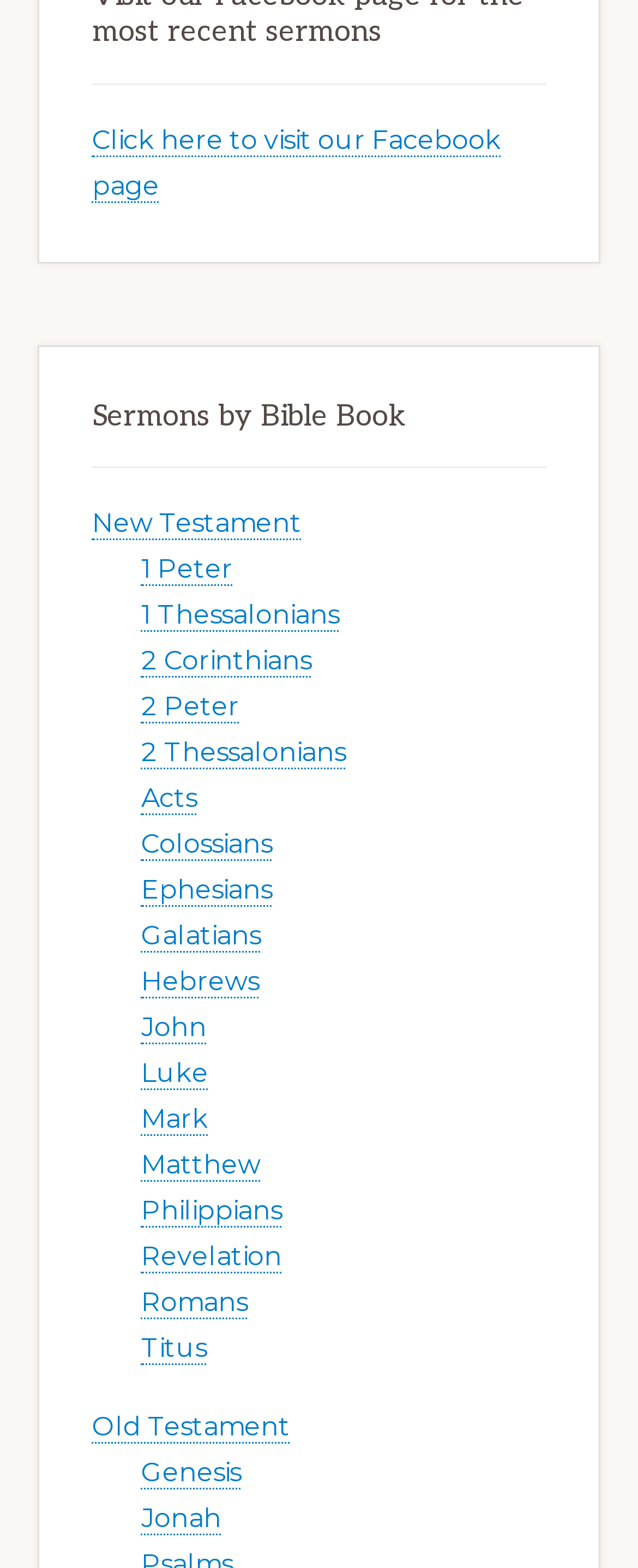Find the bounding box coordinates for the element described here: "2 Thessalonians".

[0.222, 0.47, 0.542, 0.491]